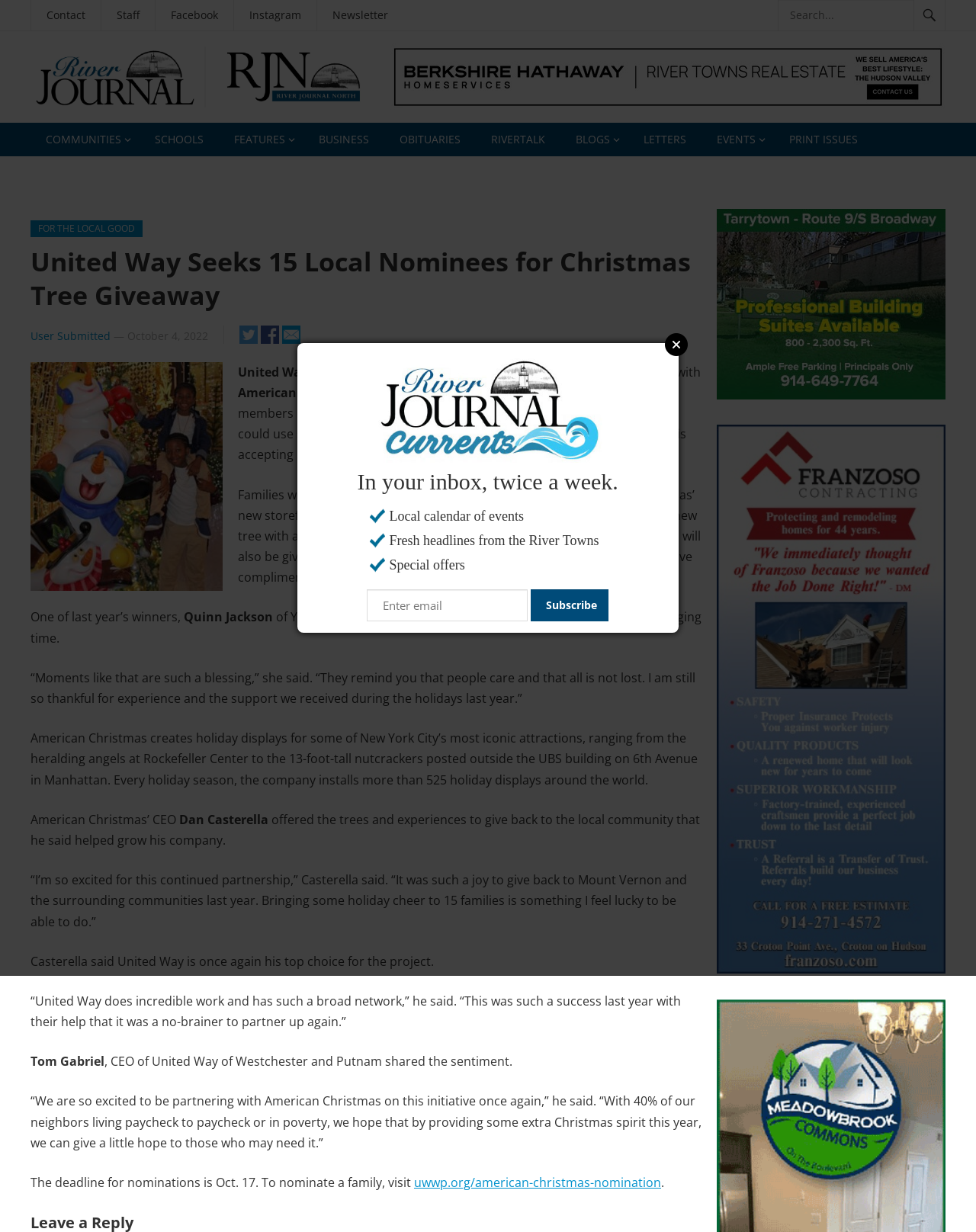Mark the bounding box of the element that matches the following description: "User Submitted".

[0.031, 0.267, 0.113, 0.279]